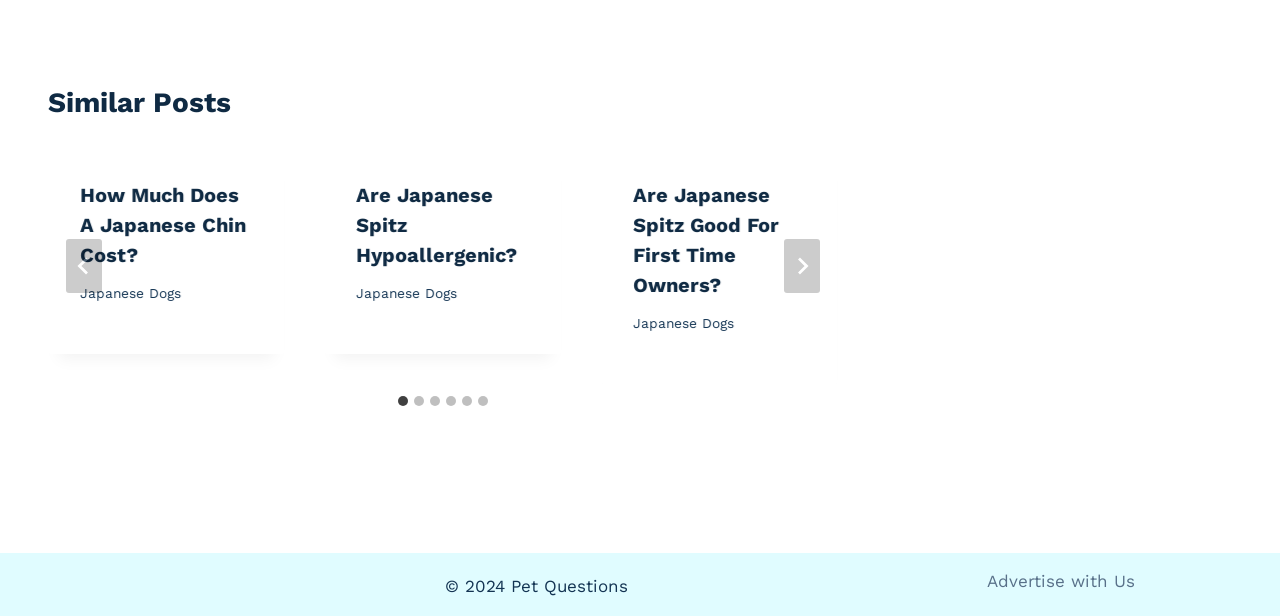Identify the bounding box of the UI element that matches this description: "aria-label="Next"".

[0.612, 0.387, 0.64, 0.475]